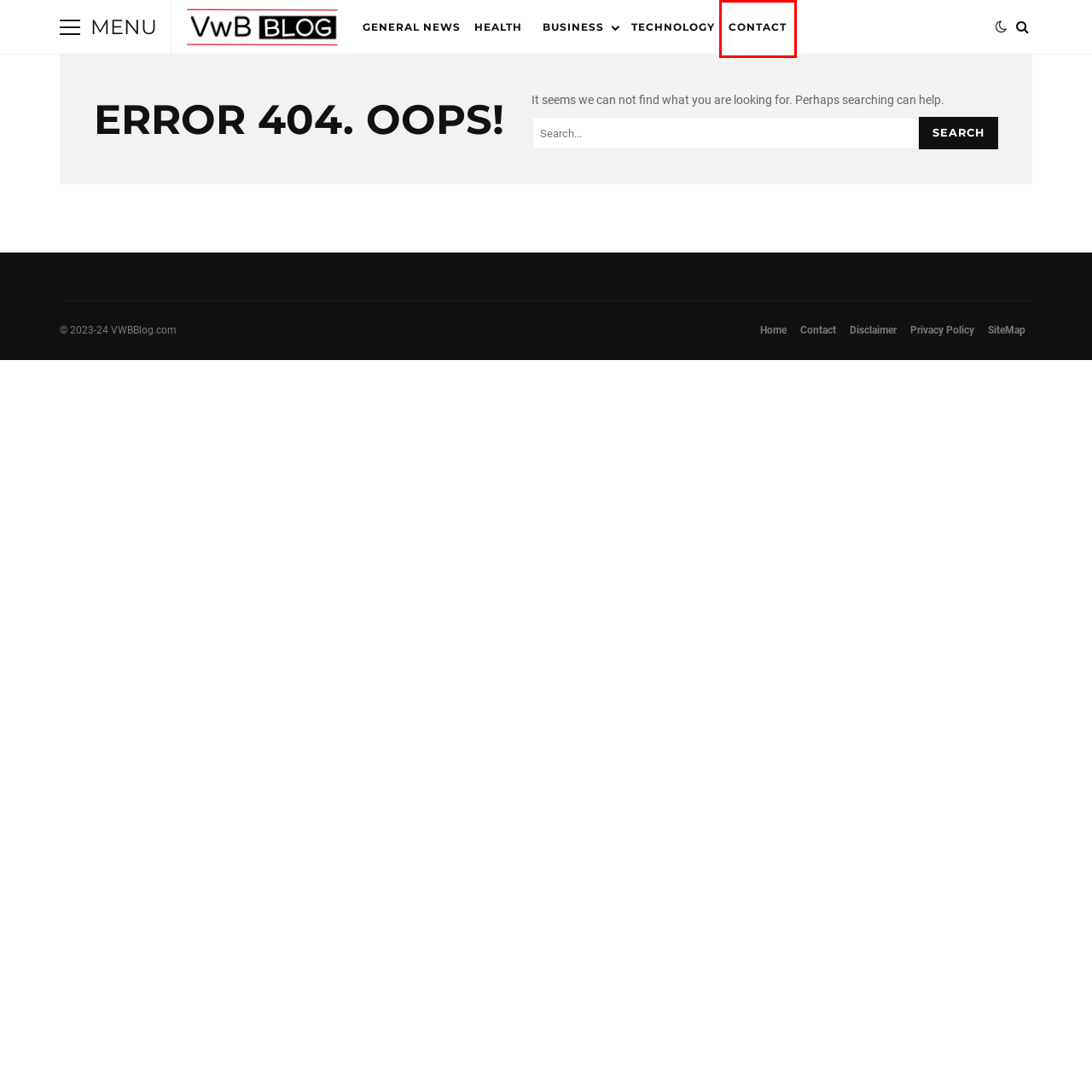Consider the screenshot of a webpage with a red bounding box around an element. Select the webpage description that best corresponds to the new page after clicking the element inside the red bounding box. Here are the candidates:
A. Disclaimer - VWB Blog
B. Privacy Policy - VWB Blog
C. SiteMap - VWB Blog
D. Contact - VWB Blog
E. General News Archives - VWB Blog
F. VWB Blog - Your Source of Insightful and Informative Content
G. Business Category - VWB Blog
H. Health Archives - VWB Blog

D